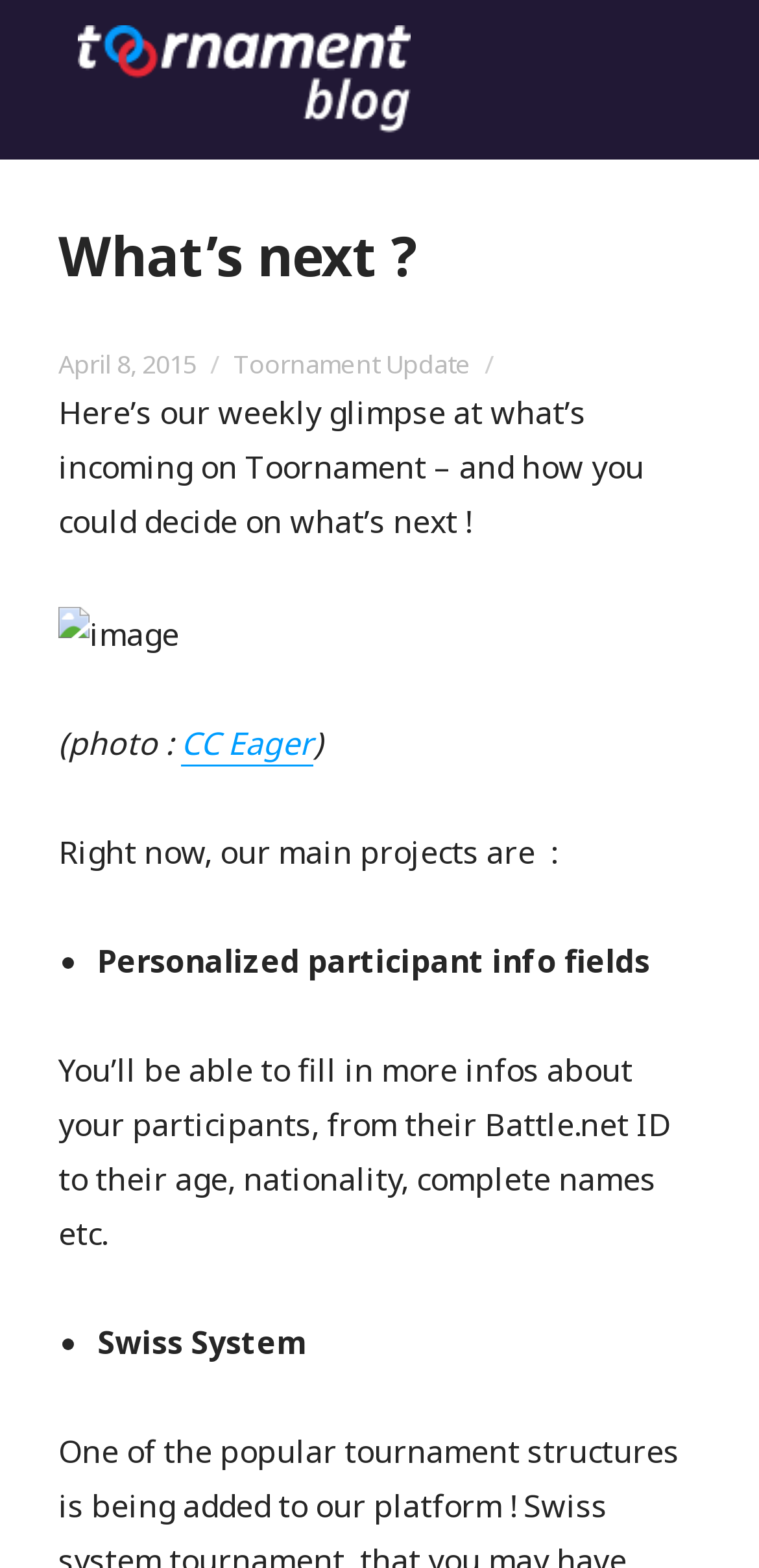What is the date of the blog post?
Using the information from the image, give a concise answer in one word or a short phrase.

April 8, 2015